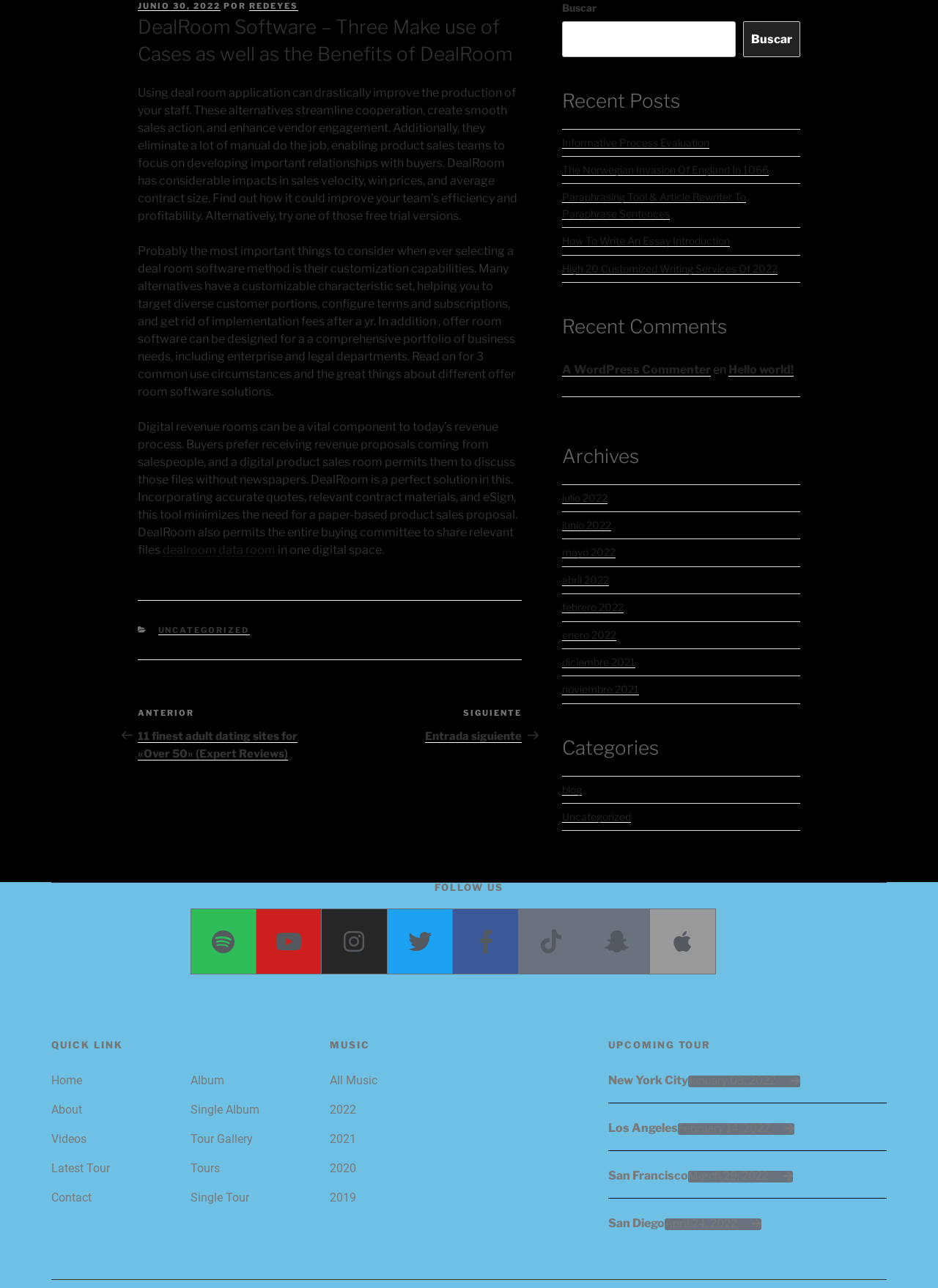Give a succinct answer to this question in a single word or phrase: 
How many links are there in the 'Recent Posts' section?

5